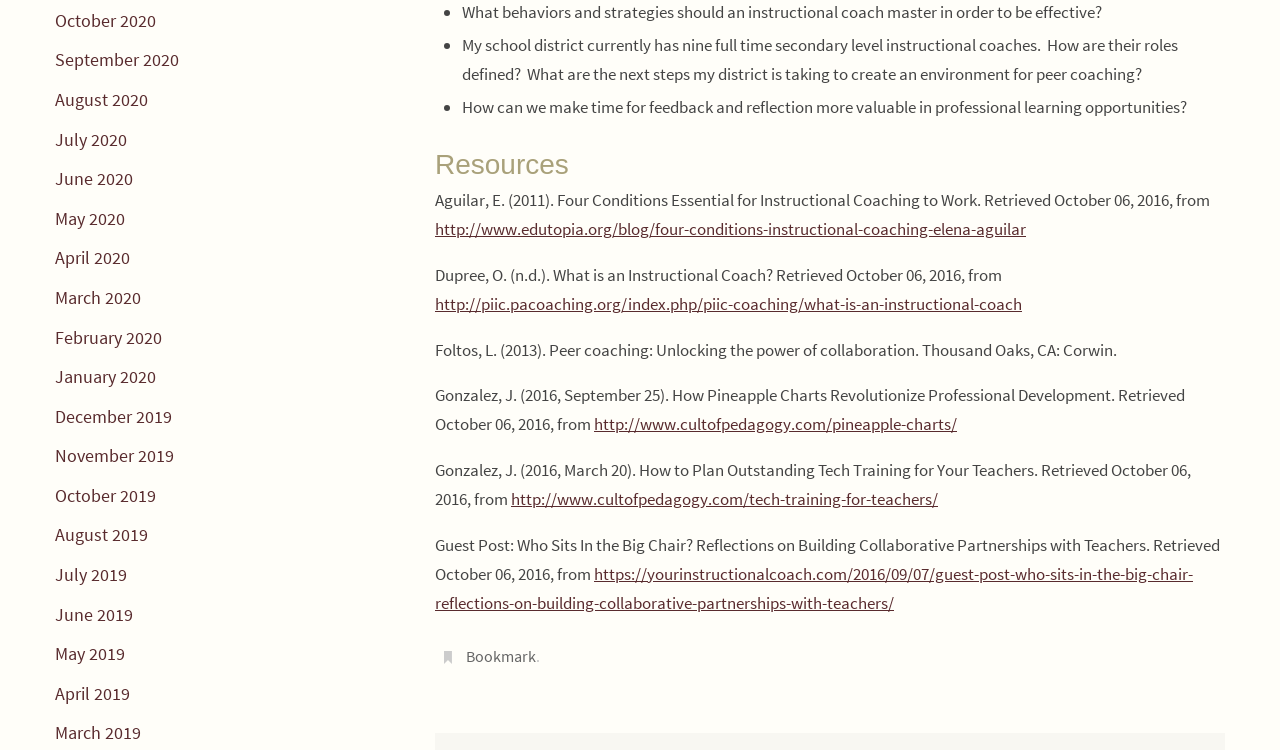Please give a succinct answer using a single word or phrase:
What is the main topic of discussion on this webpage?

Instructional coaching